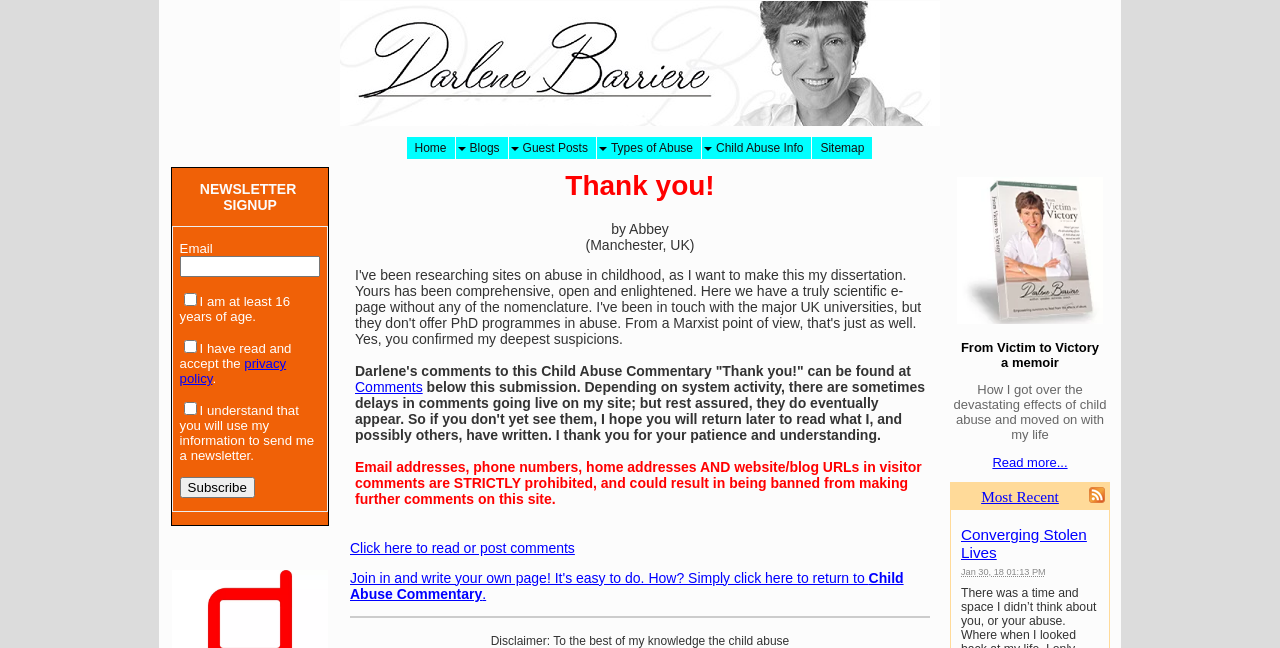Please find and report the bounding box coordinates of the element to click in order to perform the following action: "Click on the 'Home' link". The coordinates should be expressed as four float numbers between 0 and 1, in the format [left, top, right, bottom].

[0.318, 0.211, 0.355, 0.245]